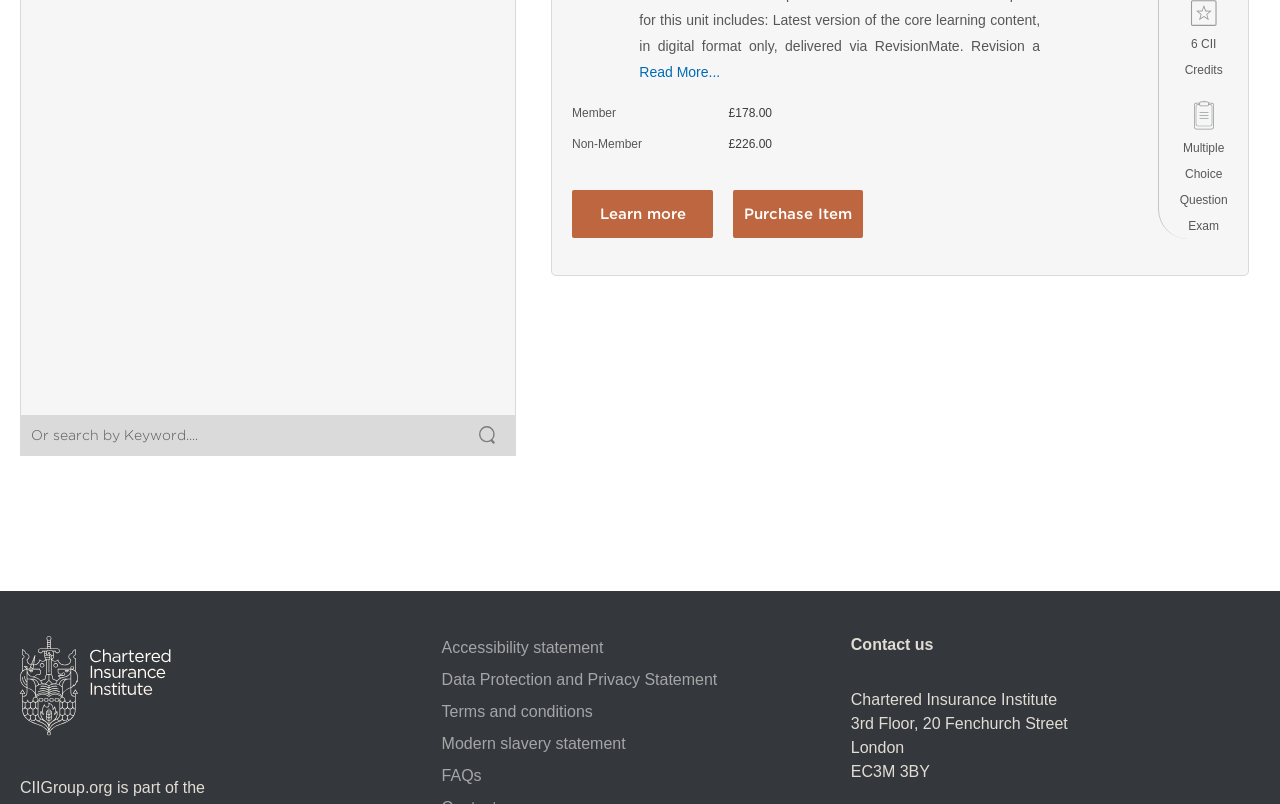Please indicate the bounding box coordinates of the element's region to be clicked to achieve the instruction: "Purchase the item". Provide the coordinates as four float numbers between 0 and 1, i.e., [left, top, right, bottom].

[0.573, 0.237, 0.674, 0.297]